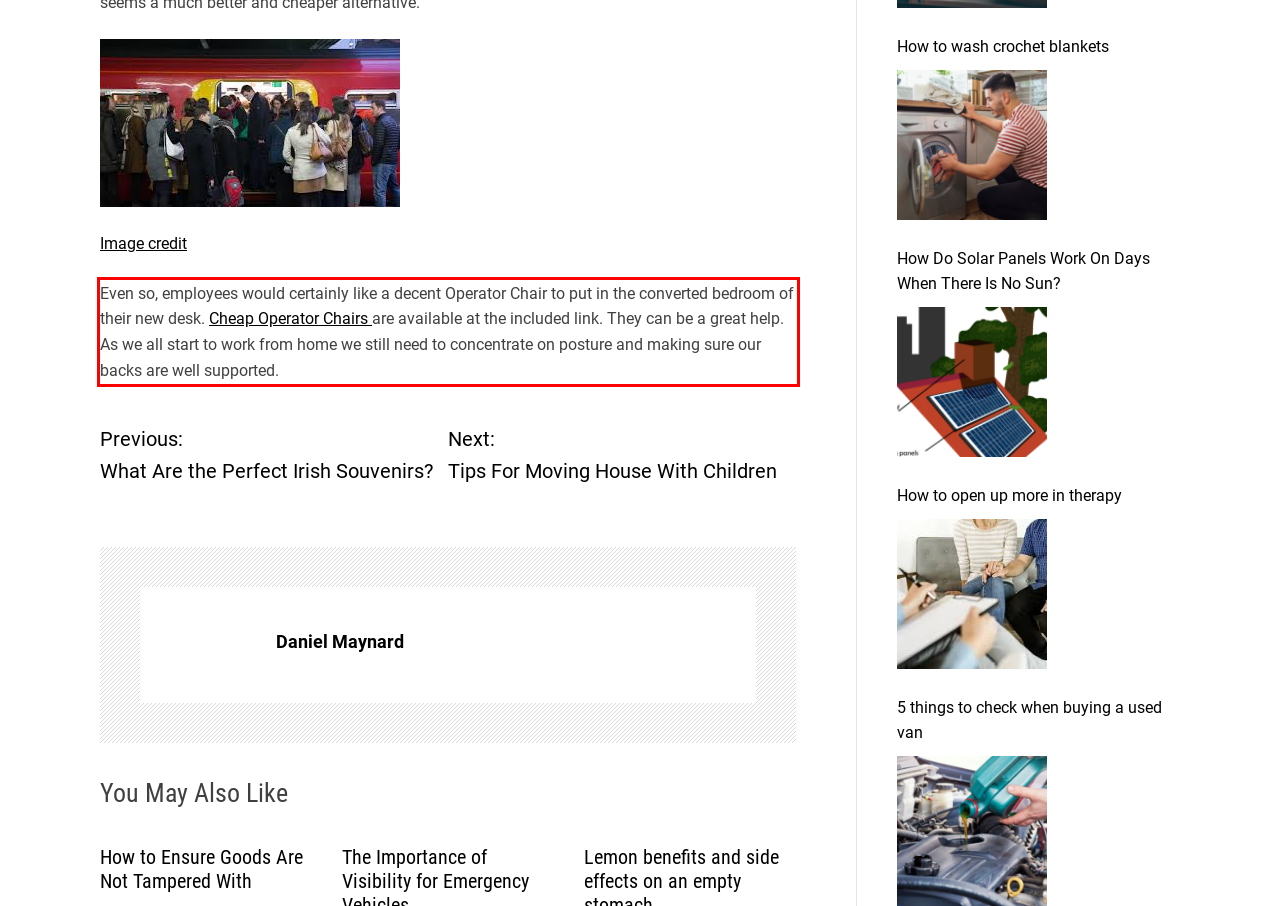Please extract the text content from the UI element enclosed by the red rectangle in the screenshot.

Even so, employees would certainly like a decent Operator Chair to put in the converted bedroom of their new desk. Cheap Operator Chairs are available at the included link. They can be a great help. As we all start to work from home we still need to concentrate on posture and making sure our backs are well supported.